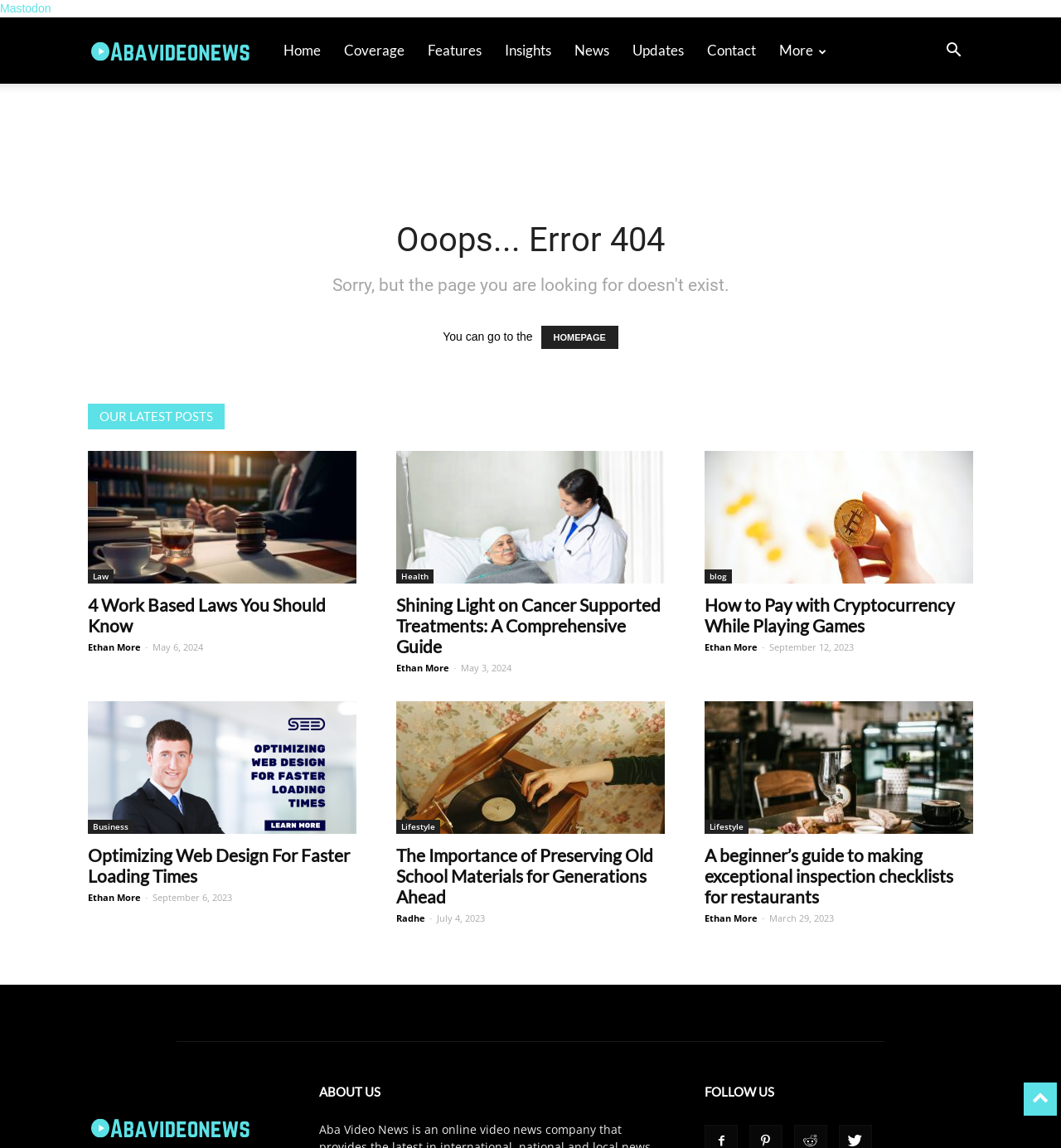Using the information from the screenshot, answer the following question thoroughly:
How many navigation links are there?

I counted the number of links in the top navigation bar, which are 'Mastodon', 'ABA Video News', 'Home', 'Coverage', 'Features', 'Insights', 'News', 'Updates', and 'Contact', plus the 'More' dropdown link, making a total of 9 navigation links.